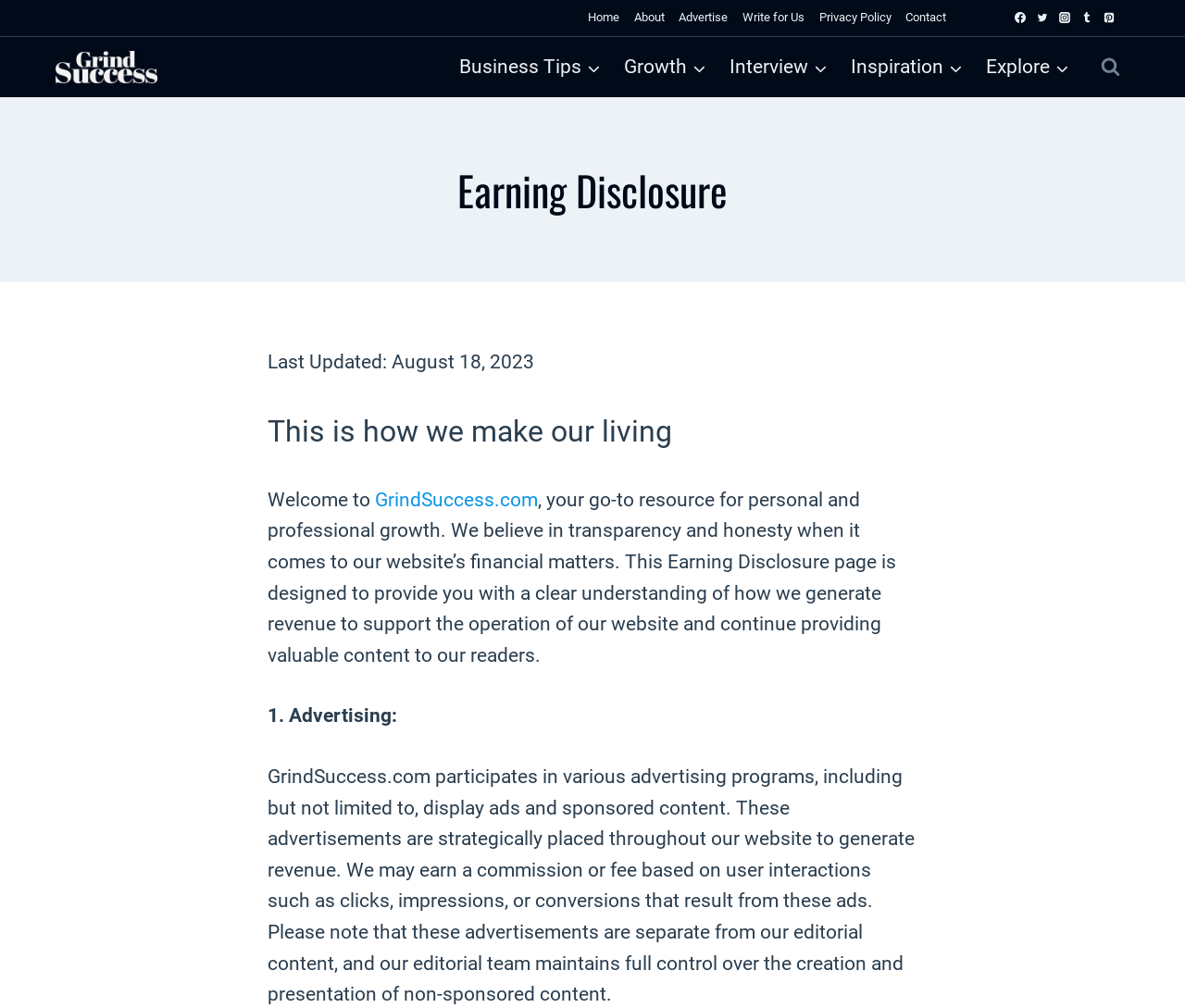Find and provide the bounding box coordinates for the UI element described with: "Contact Us".

None